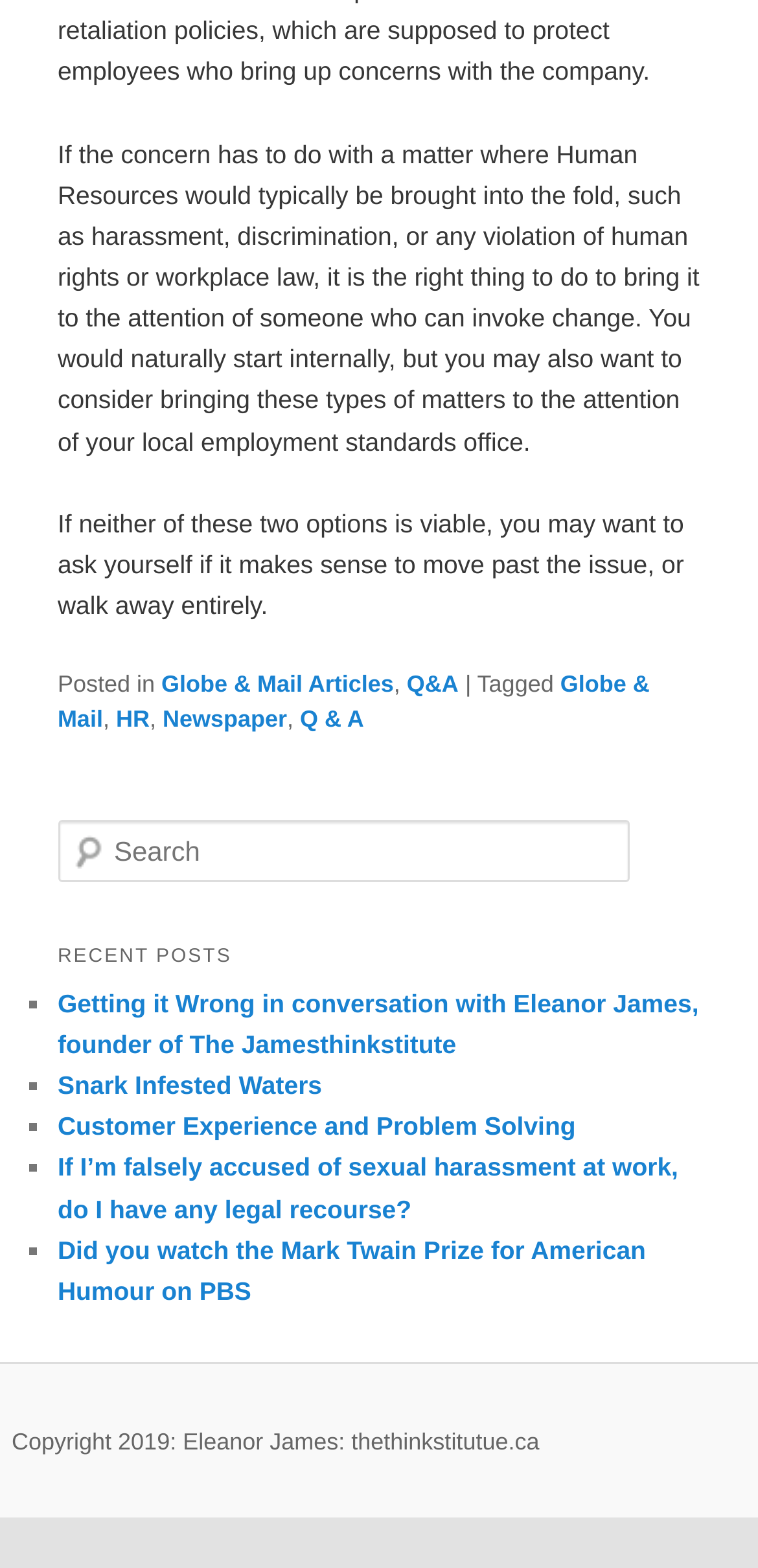Bounding box coordinates must be specified in the format (top-left x, top-left y, bottom-right x, bottom-right y). All values should be floating point numbers between 0 and 1. What are the bounding box coordinates of the UI element described as: Globe & Mail

[0.076, 0.428, 0.857, 0.467]